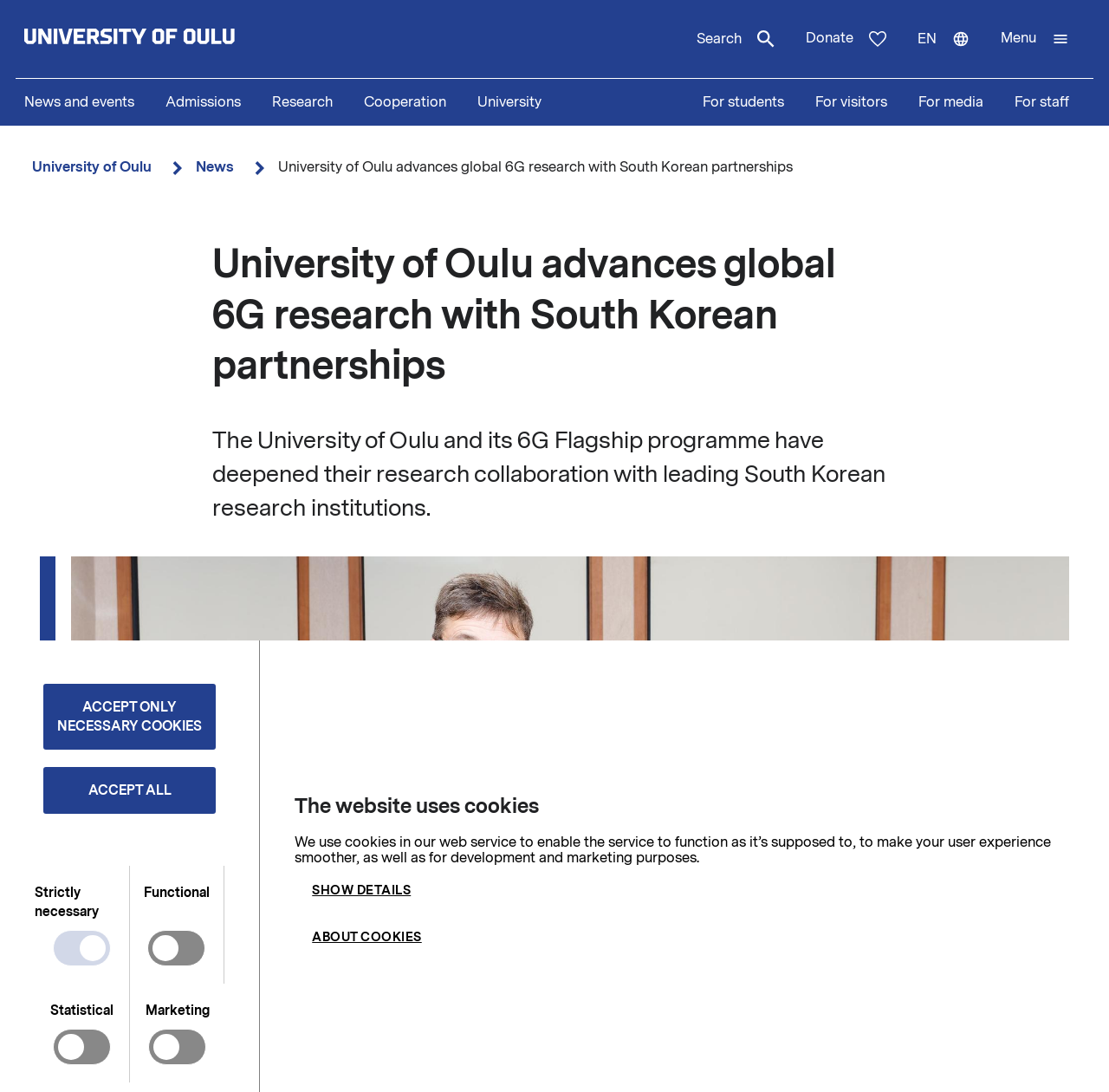Extract the bounding box coordinates for the UI element described by the text: "For students". The coordinates should be in the form of [left, top, right, bottom] with values between 0 and 1.

[0.62, 0.072, 0.721, 0.115]